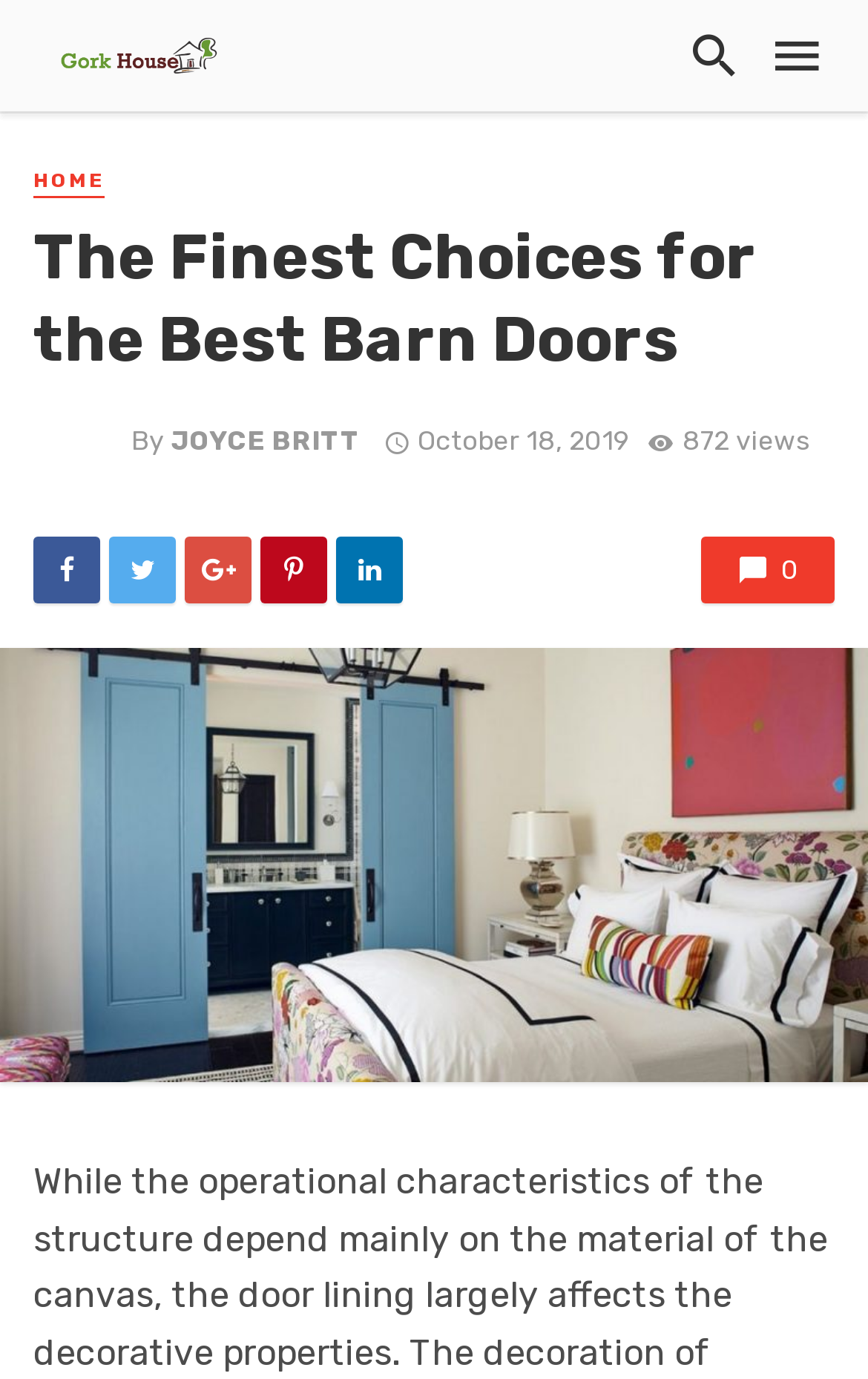What are the social media links available?
Please answer the question with a detailed response using the information from the screenshot.

The social media links can be found by looking at the header section of the webpage, where five links are displayed with icons representing different social media platforms.